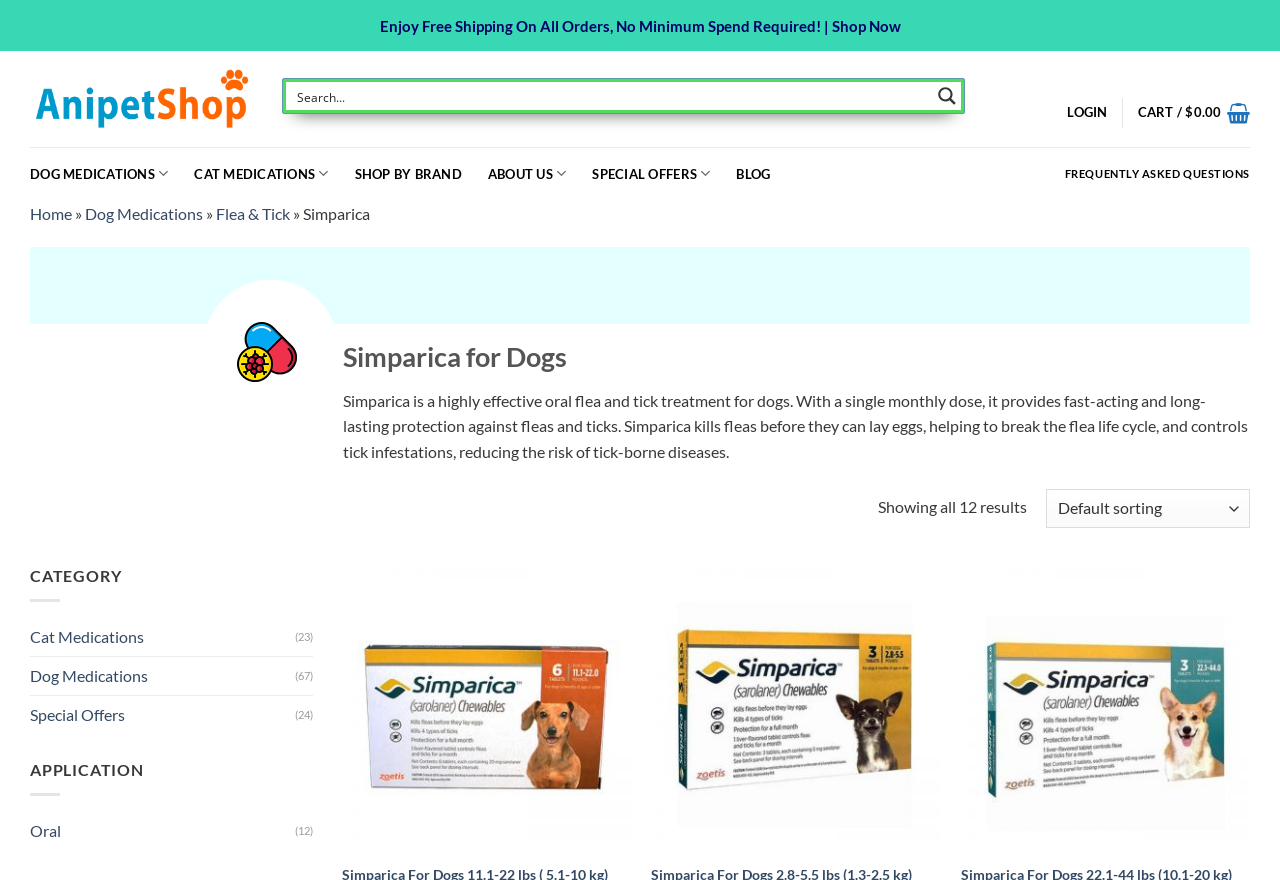Identify the bounding box coordinates of the specific part of the webpage to click to complete this instruction: "View dog medications".

[0.023, 0.175, 0.131, 0.22]